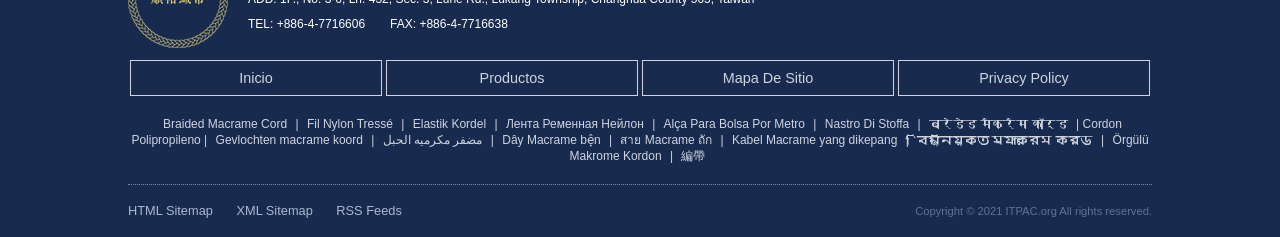Given the element description "Kabel Macrame yang dikepang", identify the bounding box of the corresponding UI element.

[0.568, 0.563, 0.705, 0.622]